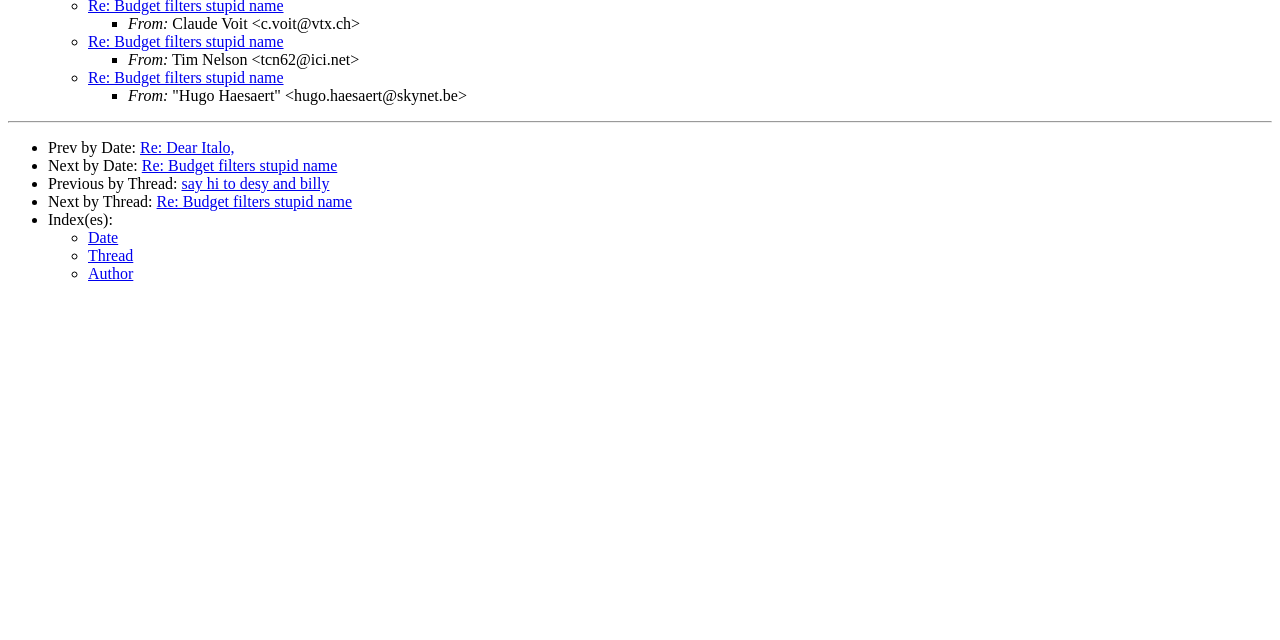Bounding box coordinates should be provided in the format (top-left x, top-left y, bottom-right x, bottom-right y) with all values between 0 and 1. Identify the bounding box for this UI element: Author

[0.069, 0.414, 0.104, 0.44]